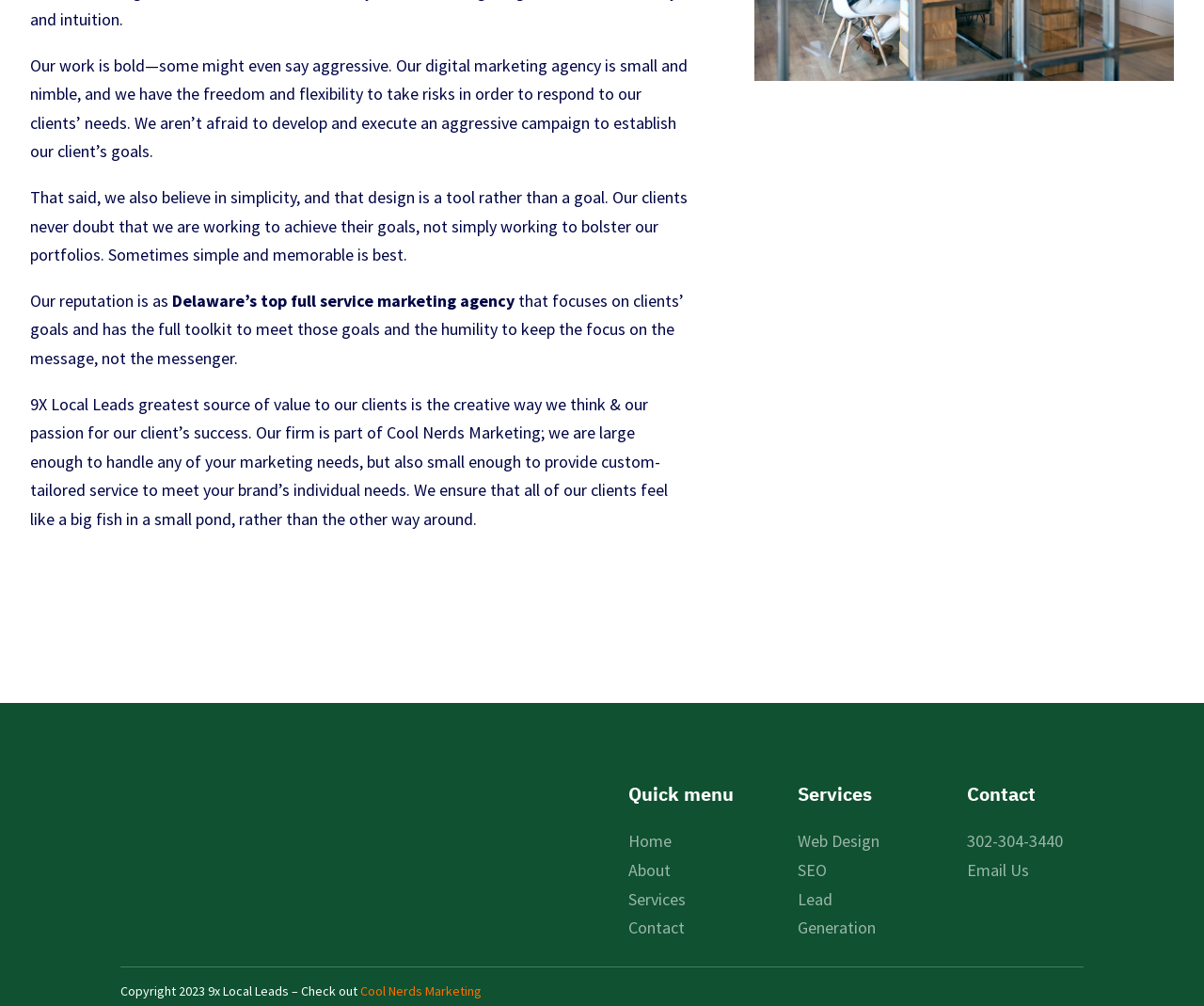Determine the bounding box coordinates of the clickable element to complete this instruction: "Click on Contact". Provide the coordinates in the format of four float numbers between 0 and 1, [left, top, right, bottom].

[0.522, 0.911, 0.569, 0.933]